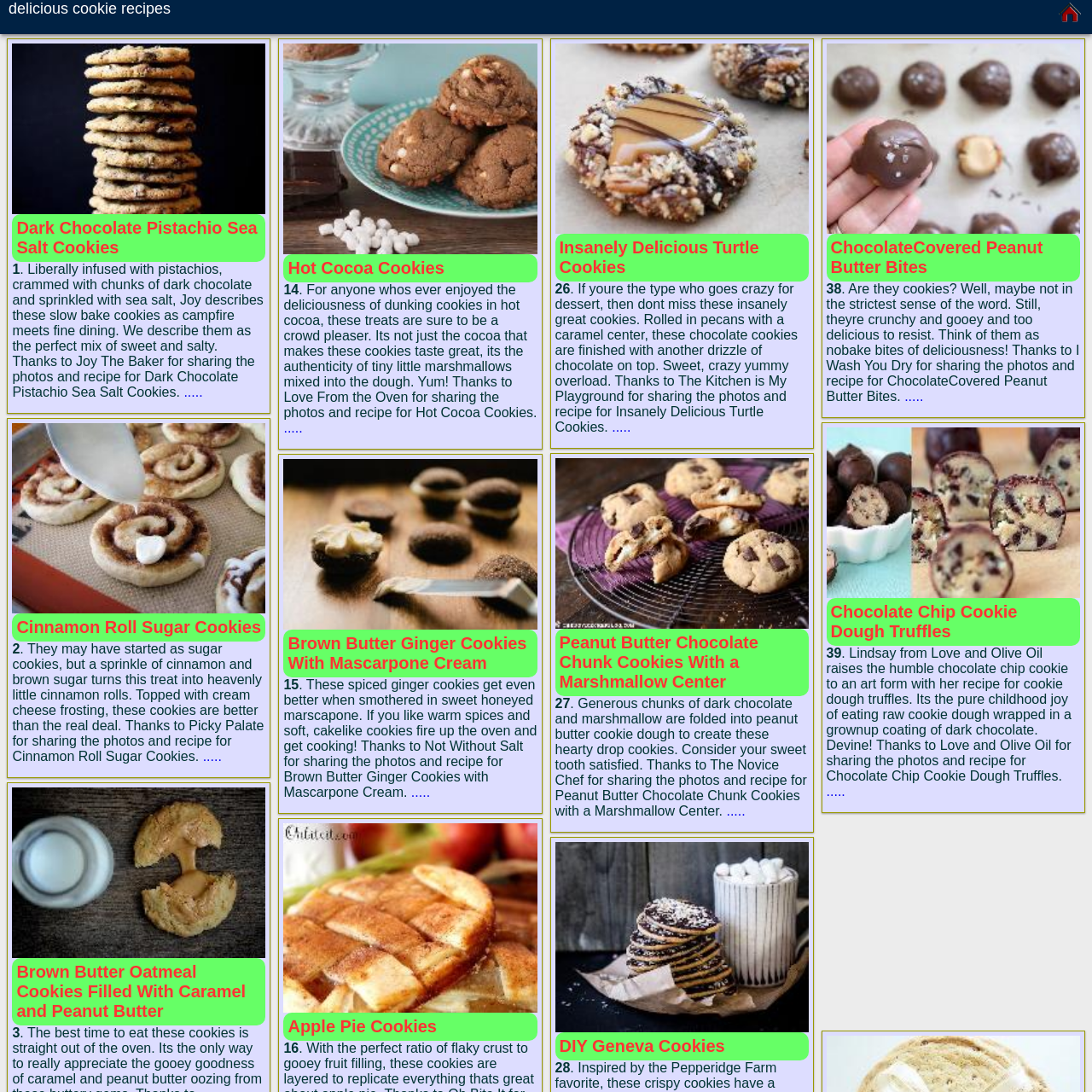How many cookie recipes are displayed on this webpage?
Utilize the image to construct a detailed and well-explained answer.

By counting the number of figures with captions describing different cookie recipes, it can be determined that there are at least 8 cookie recipes displayed on this webpage.